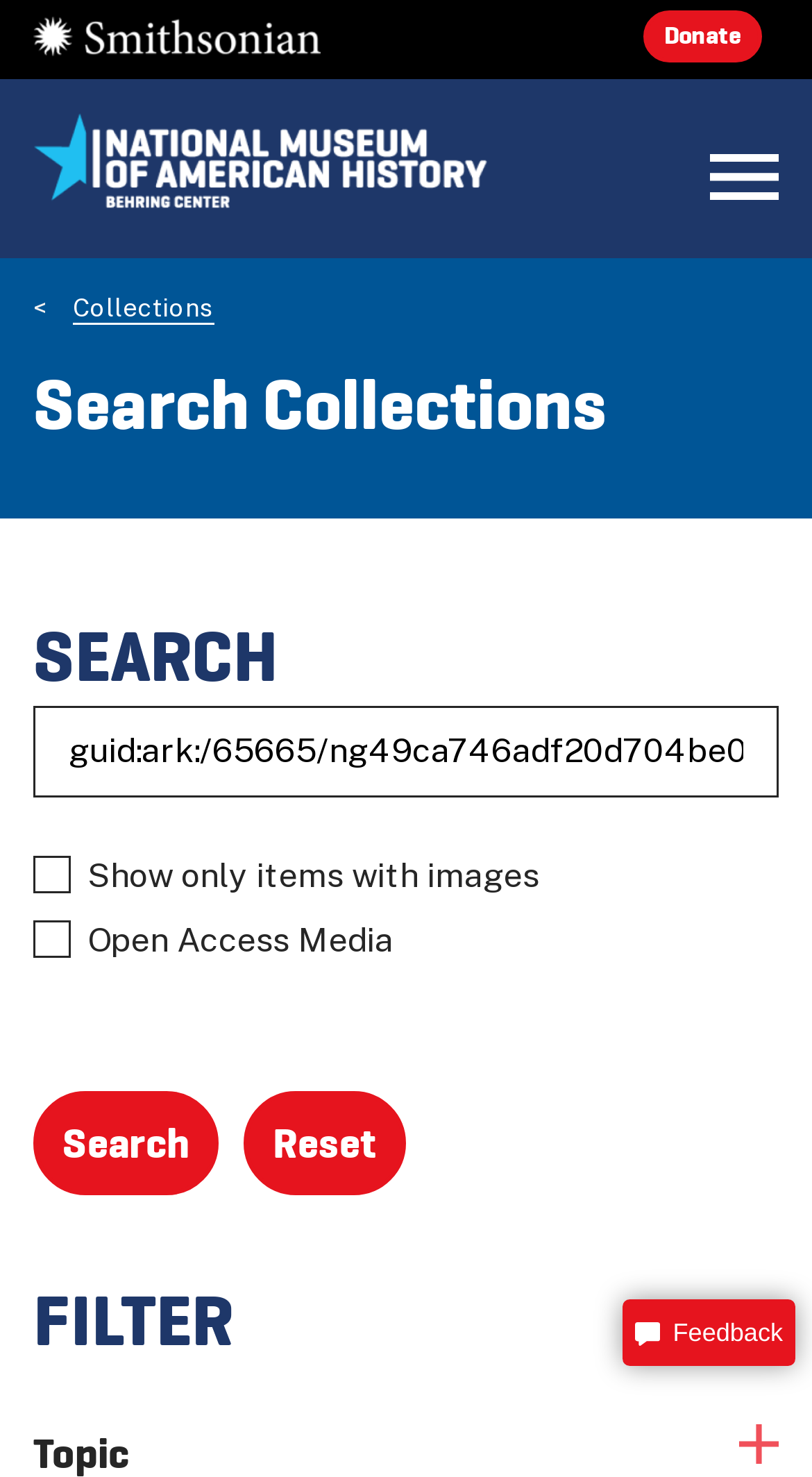Can you determine the bounding box coordinates of the area that needs to be clicked to fulfill the following instruction: "Donate to the museum"?

[0.792, 0.007, 0.938, 0.043]